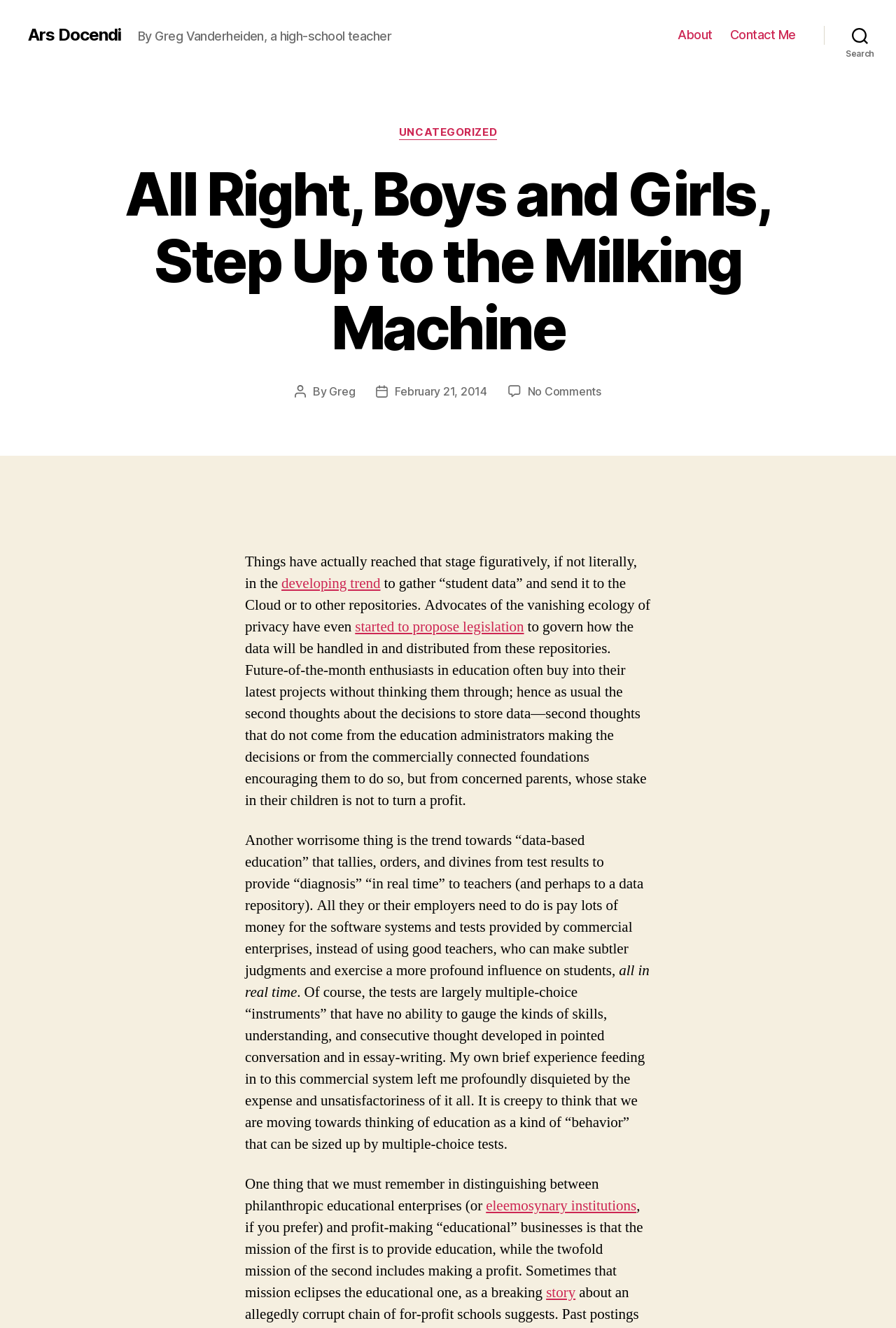Please identify and generate the text content of the webpage's main heading.

All Right, Boys and Girls, Step Up to the Milking Machine